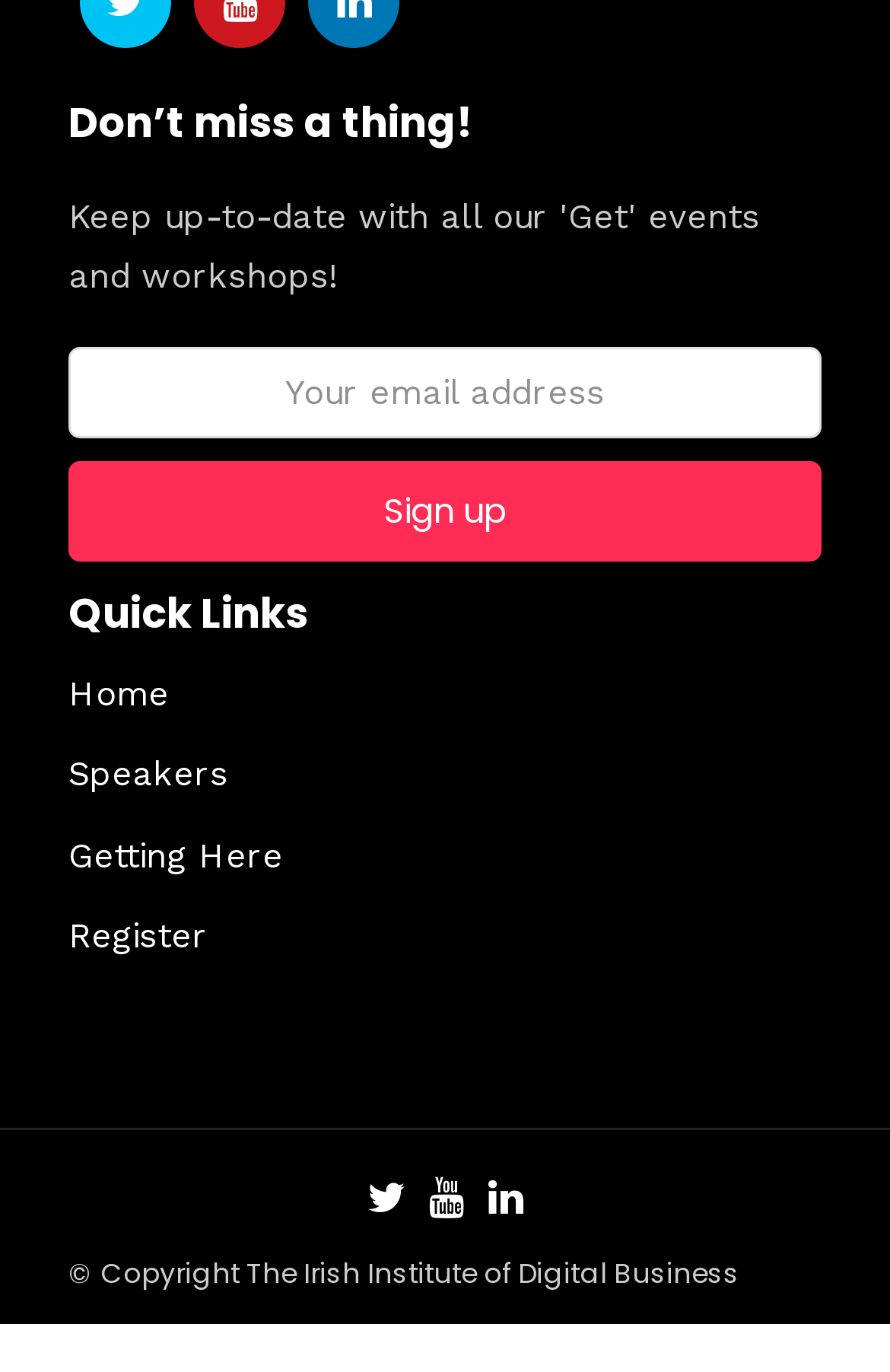Determine the bounding box coordinates of the clickable element necessary to fulfill the instruction: "Enter email address". Provide the coordinates as four float numbers within the 0 to 1 range, i.e., [left, top, right, bottom].

[0.077, 0.253, 0.923, 0.319]